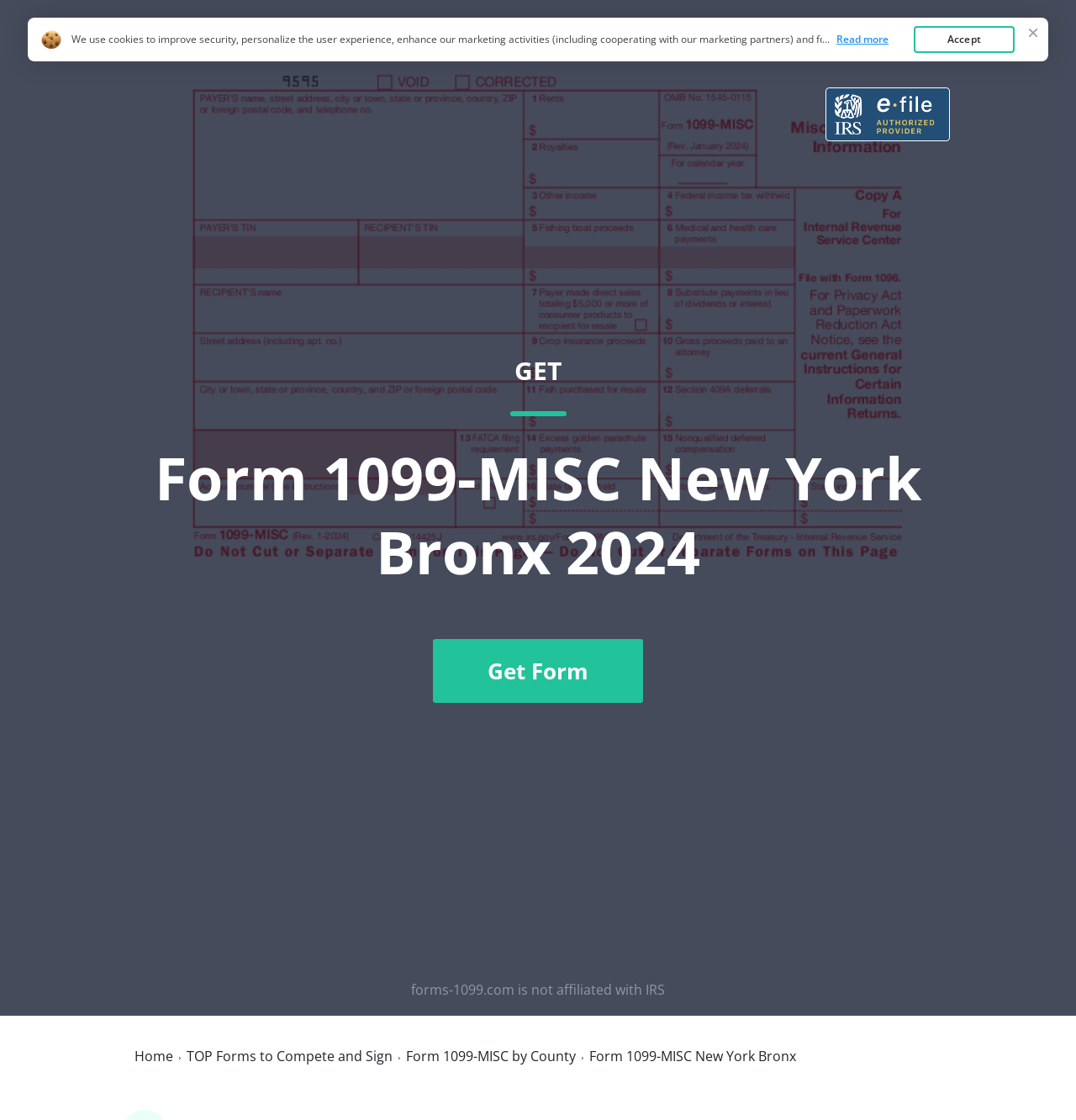Find the bounding box coordinates of the element to click in order to complete this instruction: "Click on the 'Form 1099-MISC by County' link". The bounding box coordinates must be four float numbers between 0 and 1, denoted as [left, top, right, bottom].

[0.377, 0.937, 0.535, 0.949]